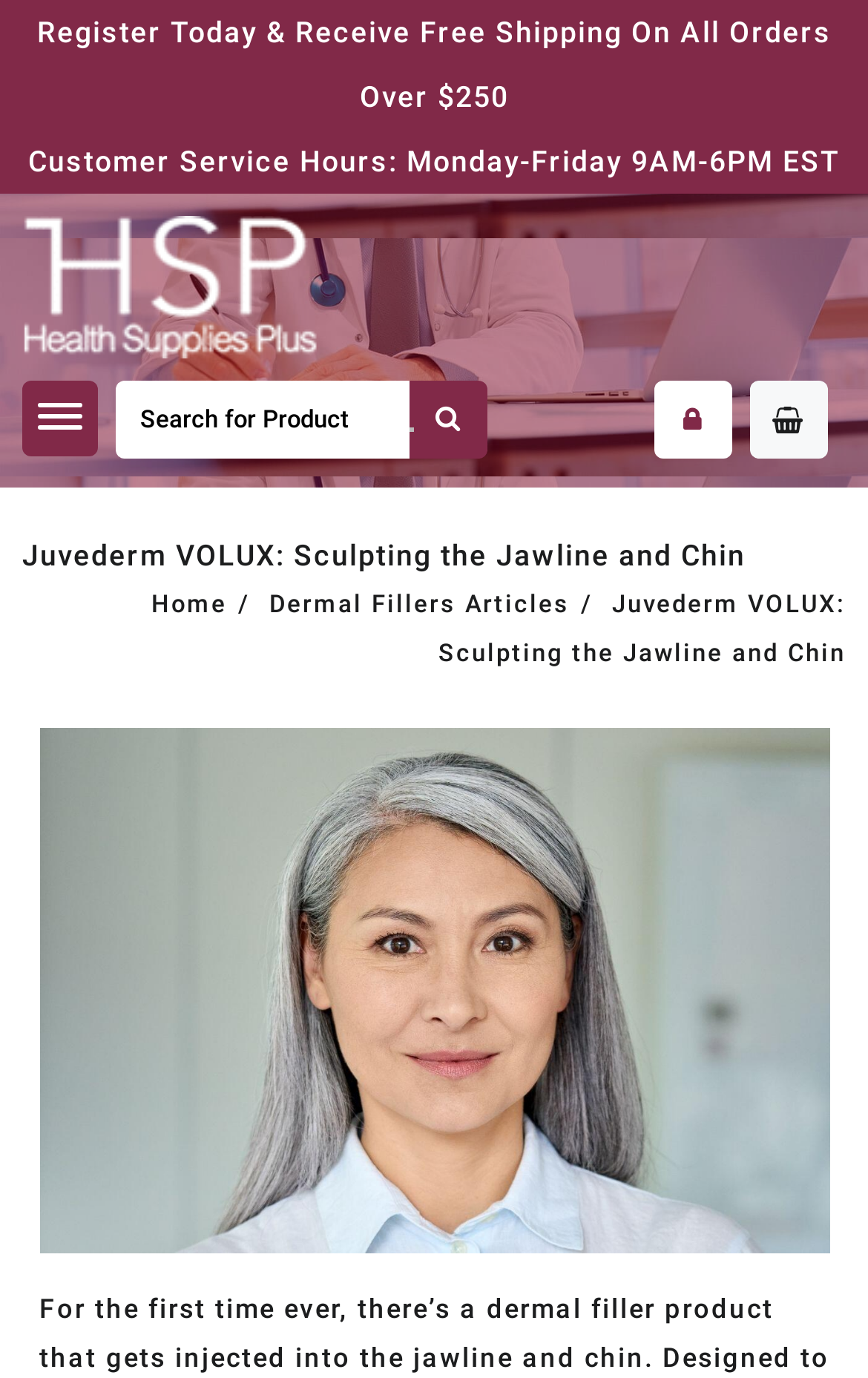Give a short answer to this question using one word or a phrase:
Is there a search function on this webpage?

Yes